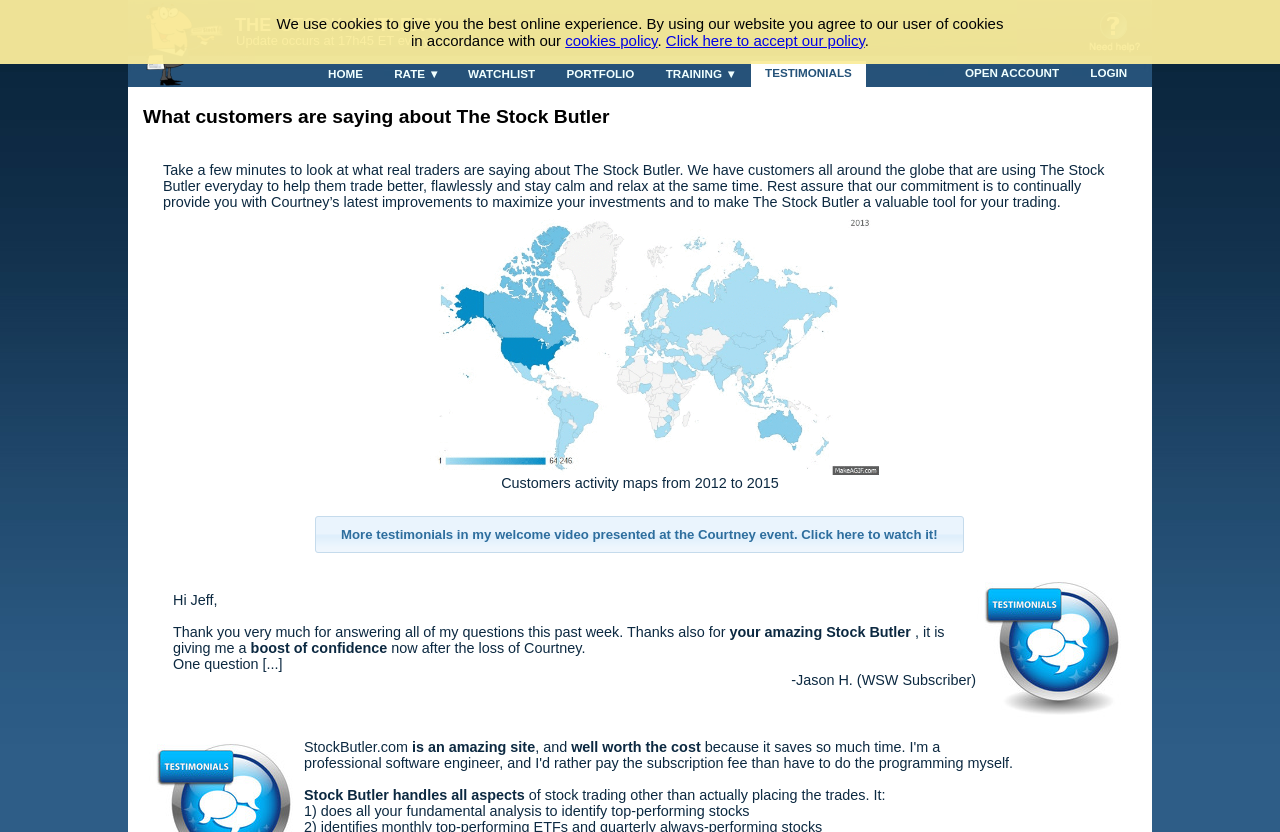Determine the bounding box coordinates for the area that should be clicked to carry out the following instruction: "Click on the 'HOME' link".

[0.245, 0.072, 0.294, 0.106]